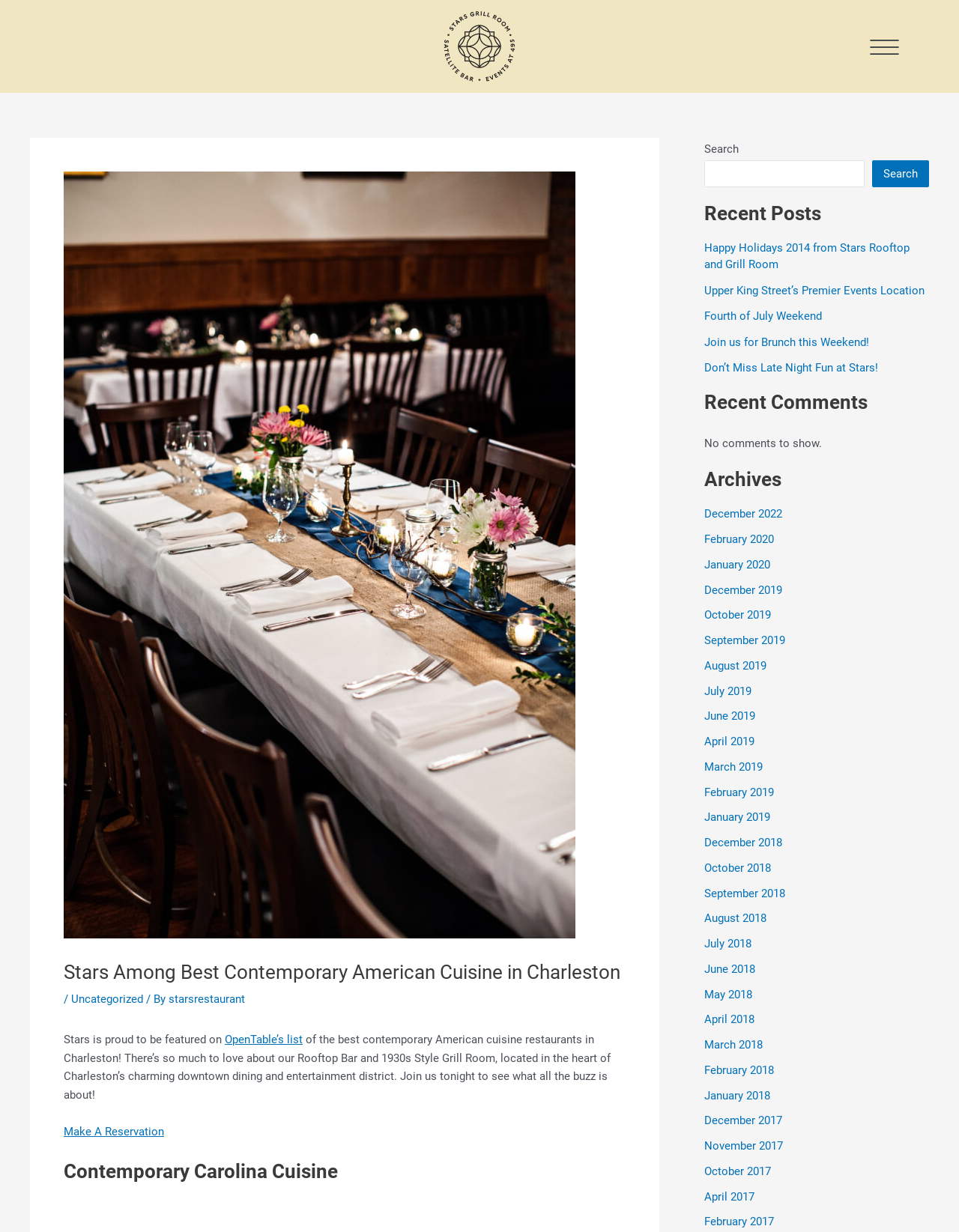Please identify the webpage's heading and generate its text content.

Stars Among Best Contemporary American Cuisine in Charleston